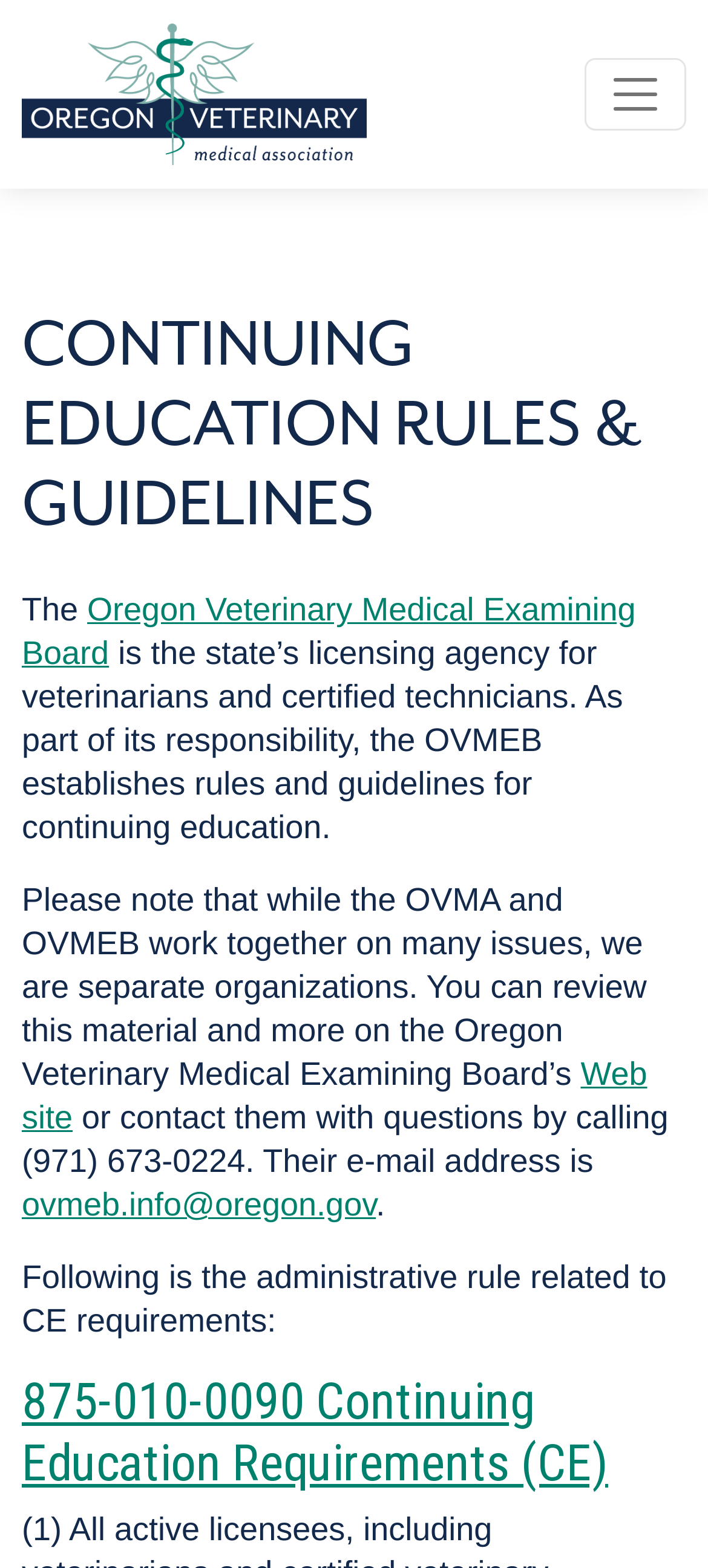Provide a short answer to the following question with just one word or phrase: What is the email address to contact the Oregon Veterinary Medical Examining Board?

ovmeb.info@oregon.gov